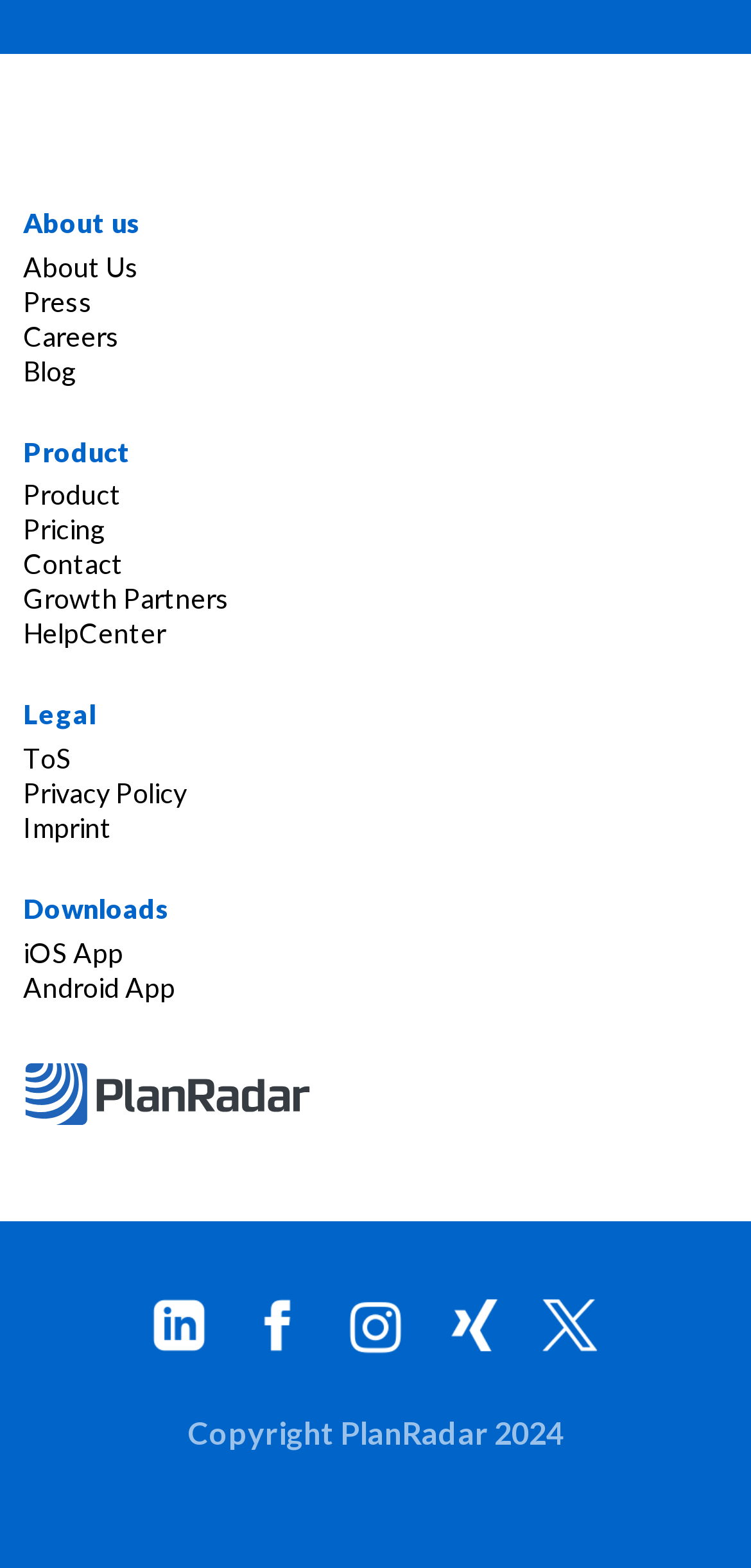What is the last item in the footer menu?
Craft a detailed and extensive response to the question.

I looked at the footer menu and found that the last item is 'Imprint', which is a link.